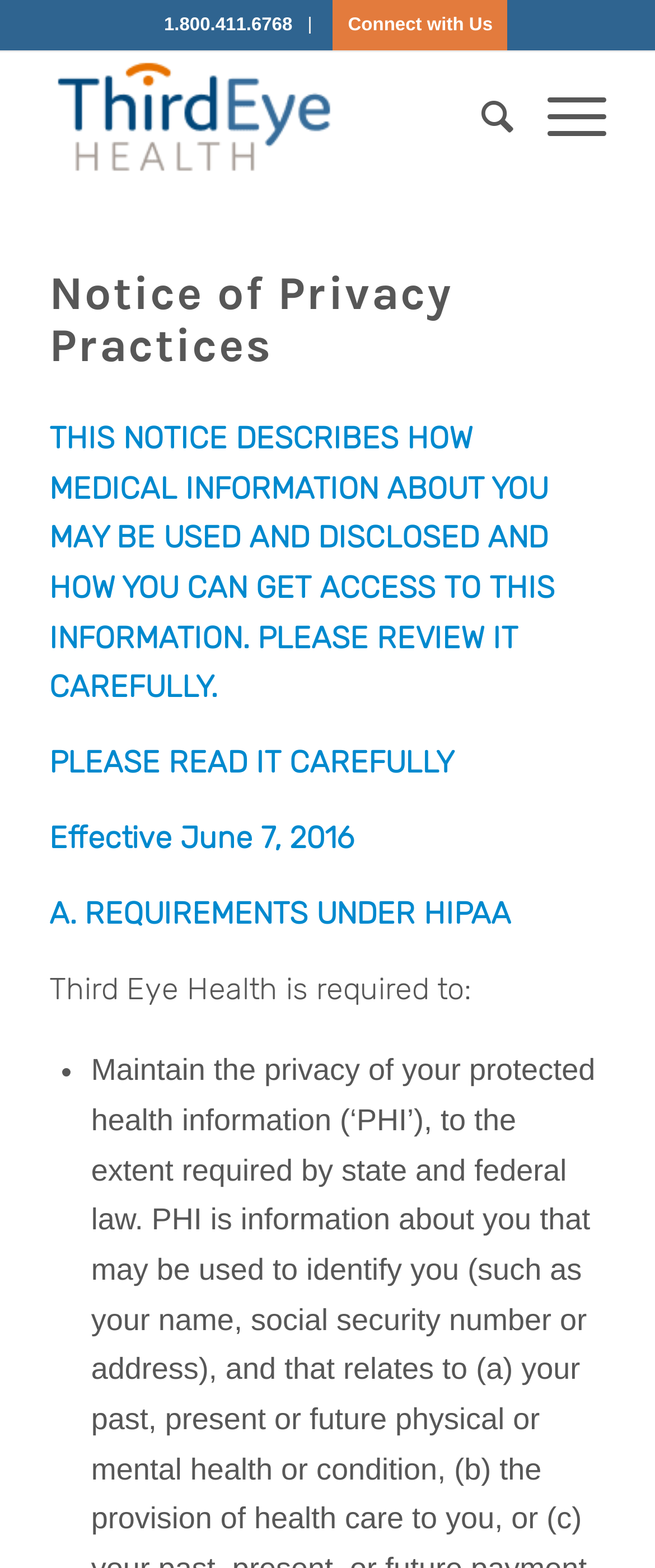What is the purpose of this notice?
Using the visual information, answer the question in a single word or phrase.

To describe how medical information may be used and disclosed